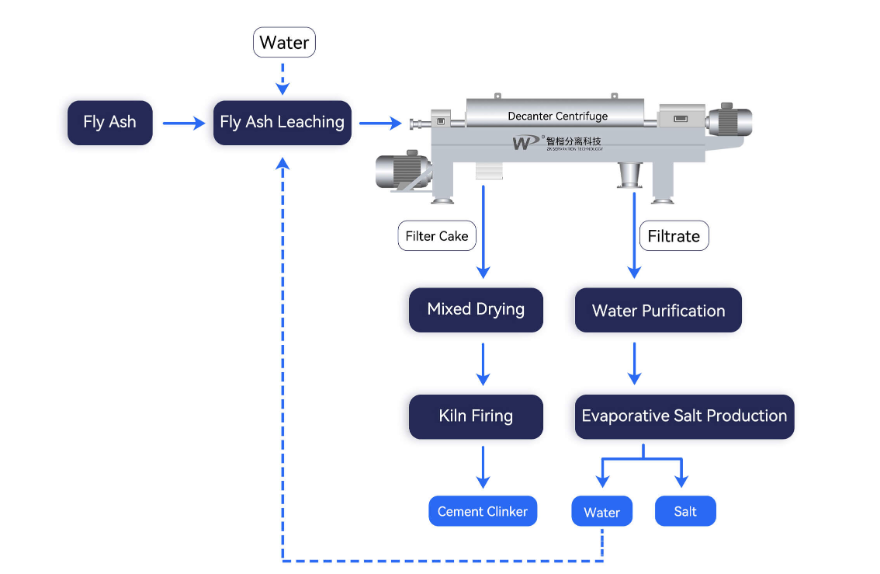Provide a comprehensive description of the image.

The image titled "Fly Ash Water Washing Treatment Process Flow" illustrates a comprehensive flowchart depicting the treatment process of fly ash through water washing. The diagram begins with the integration of fly ash and water, leading into the leaching process. A decanter centrifuge is prominently featured in the middle, facilitating the separation of filter cake and filtrate. 

From the filter cake, two pathways emerge: one towards mixed drying and kiln firing, which culminates in the production of cement clinker; the other towards water purification and evaporative salt production, resulting in water and salt as end products. This visual representation highlights the efficiency and multi-faceted applications of treating fly ash, emphasizing the commitment to innovative solutions in liquid and solids separation technology.